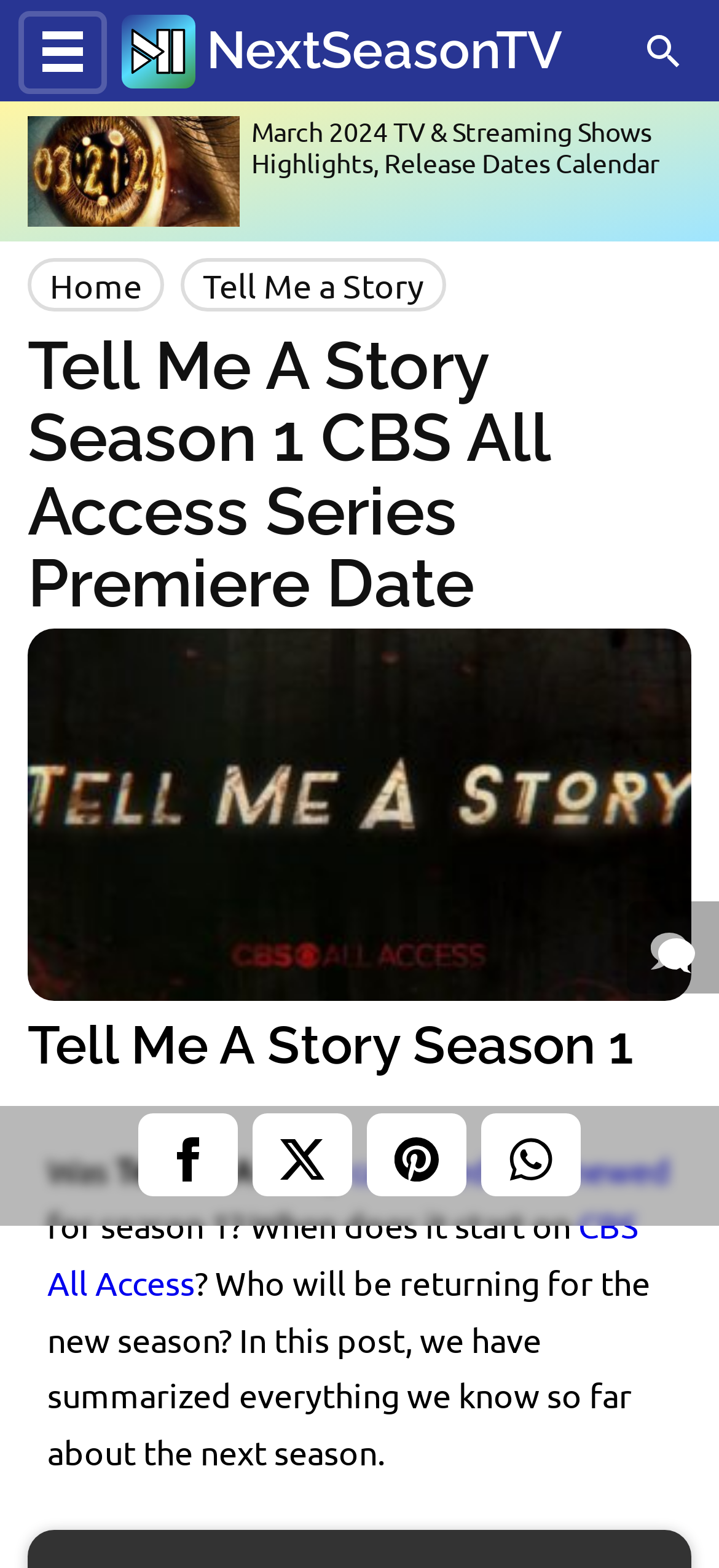Please specify the bounding box coordinates of the clickable region to carry out the following instruction: "Read about March 2024 TV & Streaming Shows Highlights". The coordinates should be four float numbers between 0 and 1, in the format [left, top, right, bottom].

[0.038, 0.074, 0.962, 0.145]